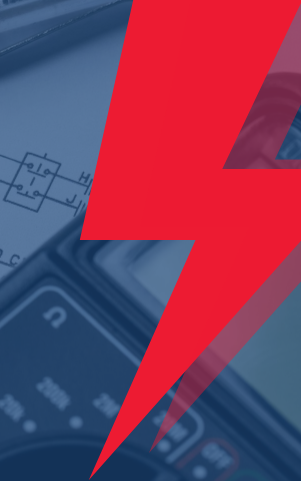What is hinted at in the background?
Based on the screenshot, give a detailed explanation to answer the question.

The blurred images of a circuit diagram and a multimeter in the background of the image hint at the technical expertise involved in electrical services, underscoring the professionalism and skill offered by Craftsman Electric.